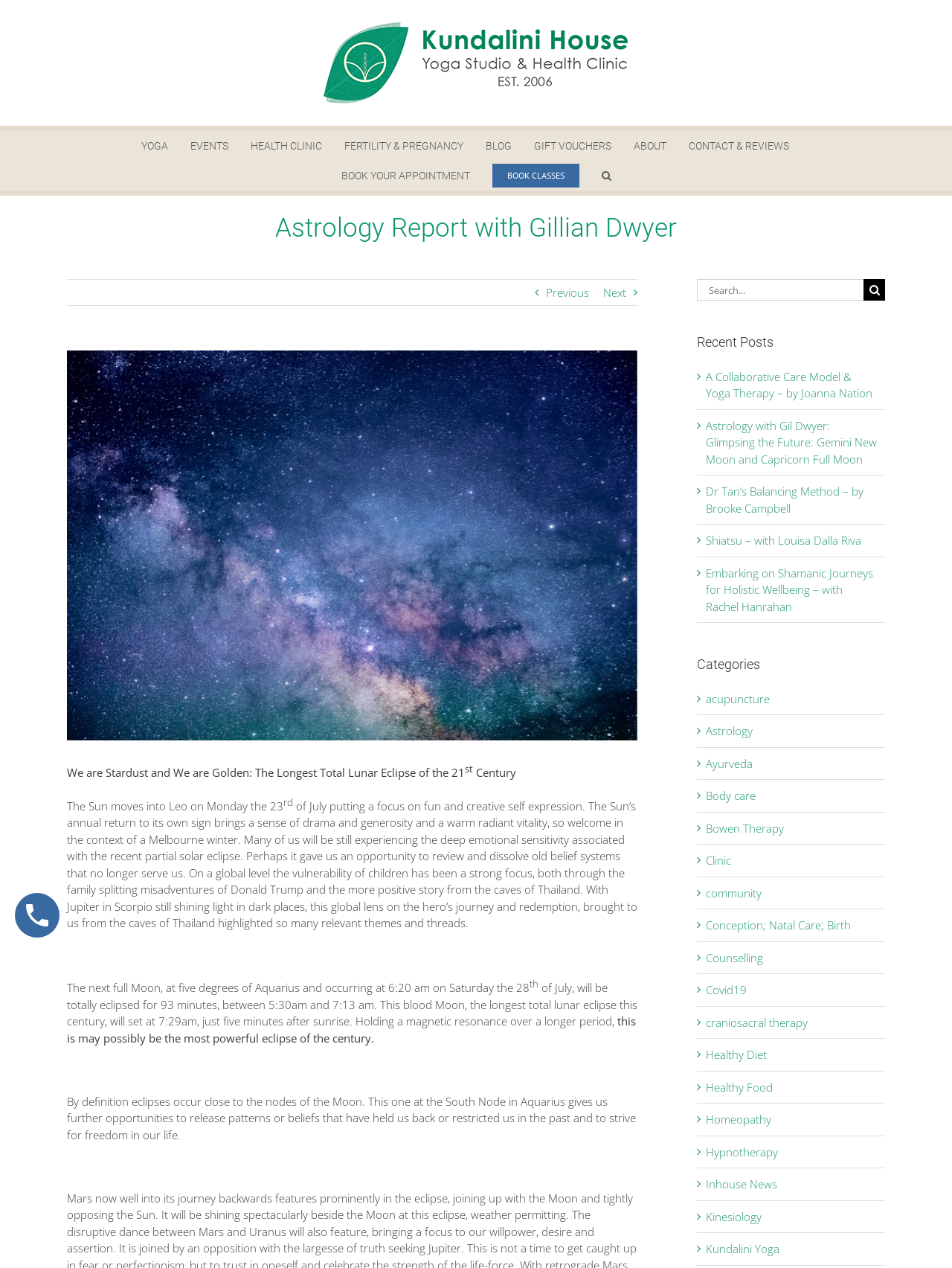Determine the bounding box coordinates of the region to click in order to accomplish the following instruction: "Go to the 'CONTACT & REVIEWS' page". Provide the coordinates as four float numbers between 0 and 1, specifically [left, top, right, bottom].

[0.723, 0.103, 0.829, 0.127]